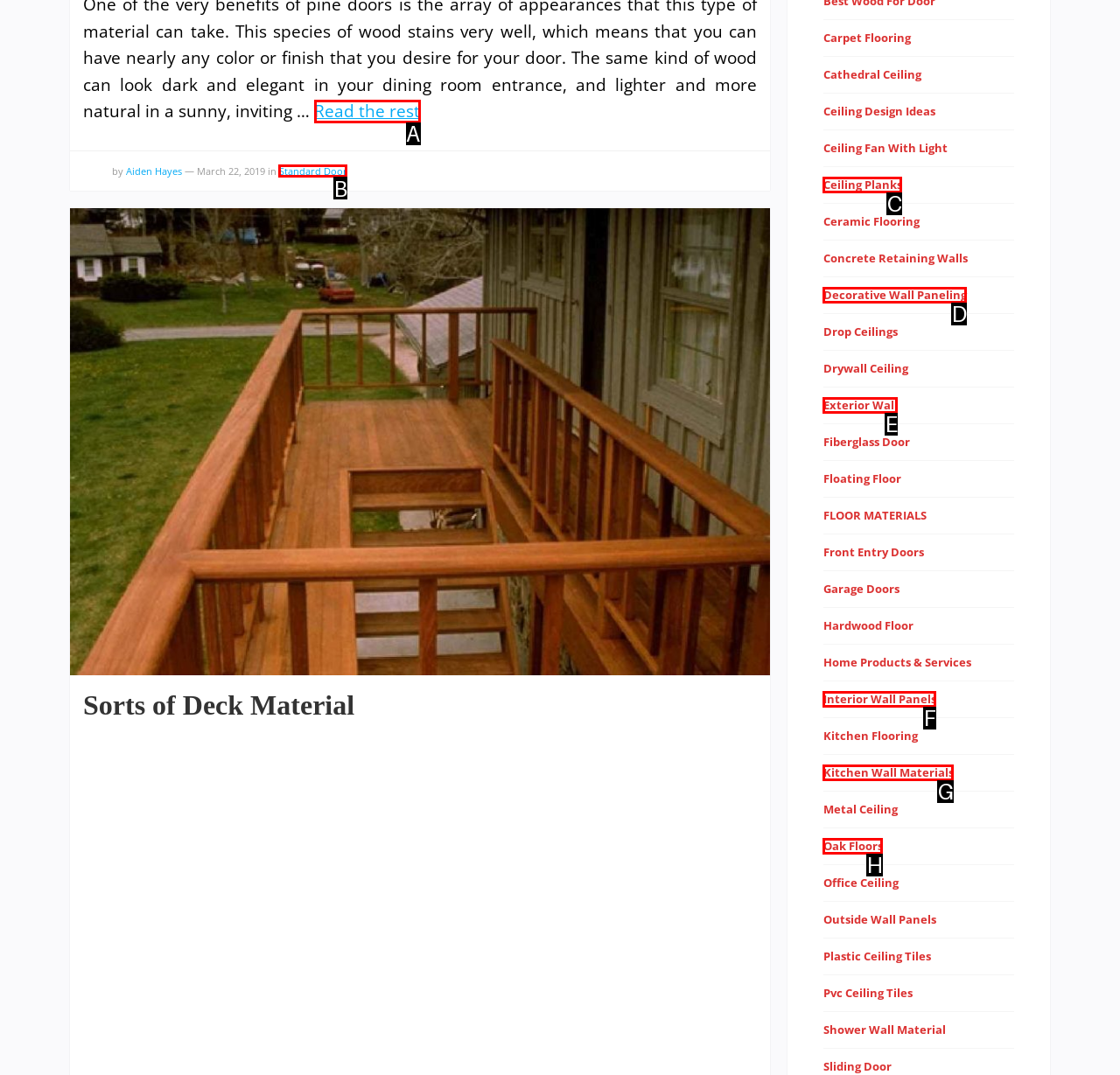Identify which lettered option to click to carry out the task: Learn about Standard Door. Provide the letter as your answer.

B